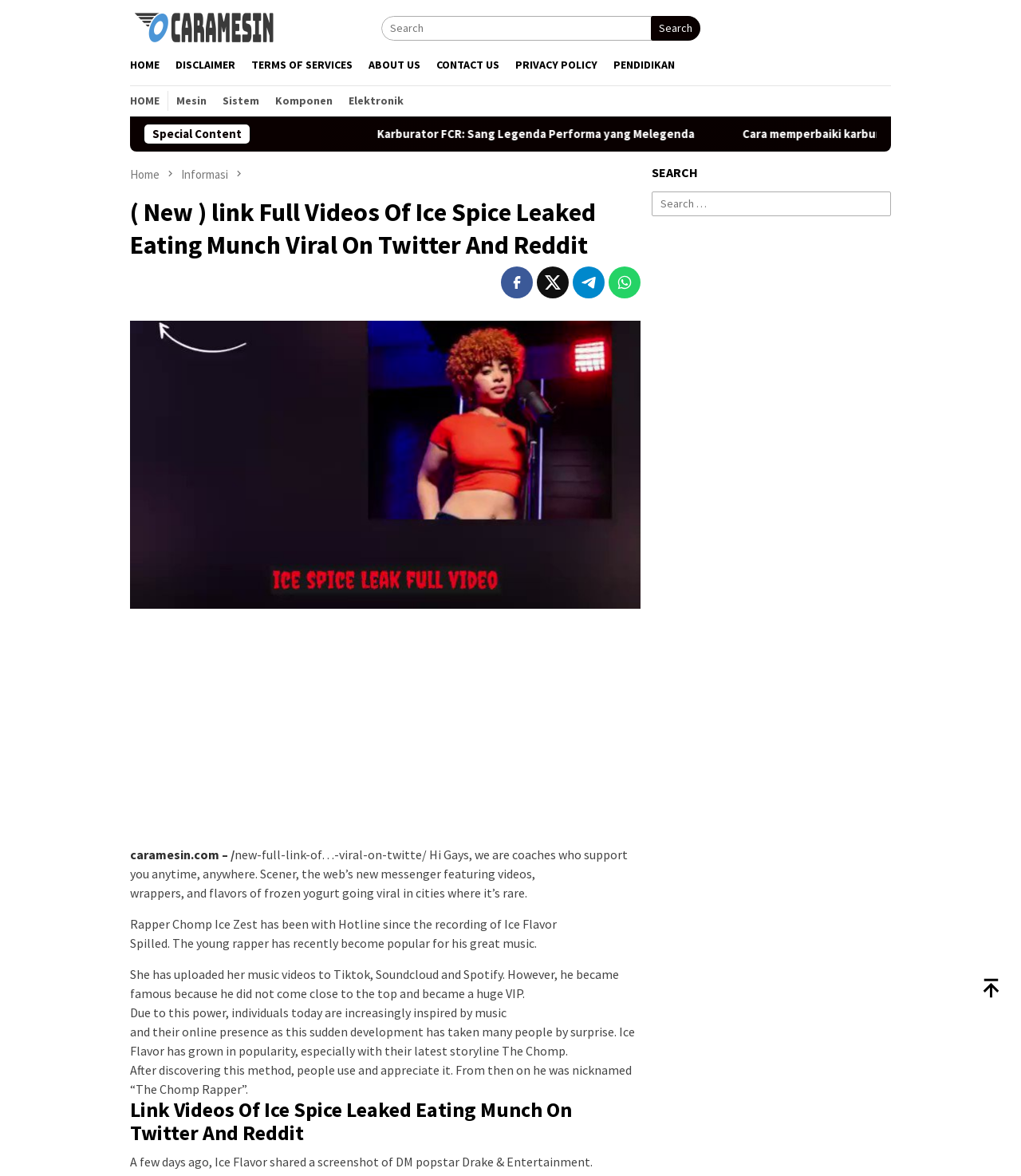Locate the bounding box coordinates of the clickable area needed to fulfill the instruction: "Check the disclaimer".

[0.164, 0.038, 0.238, 0.073]